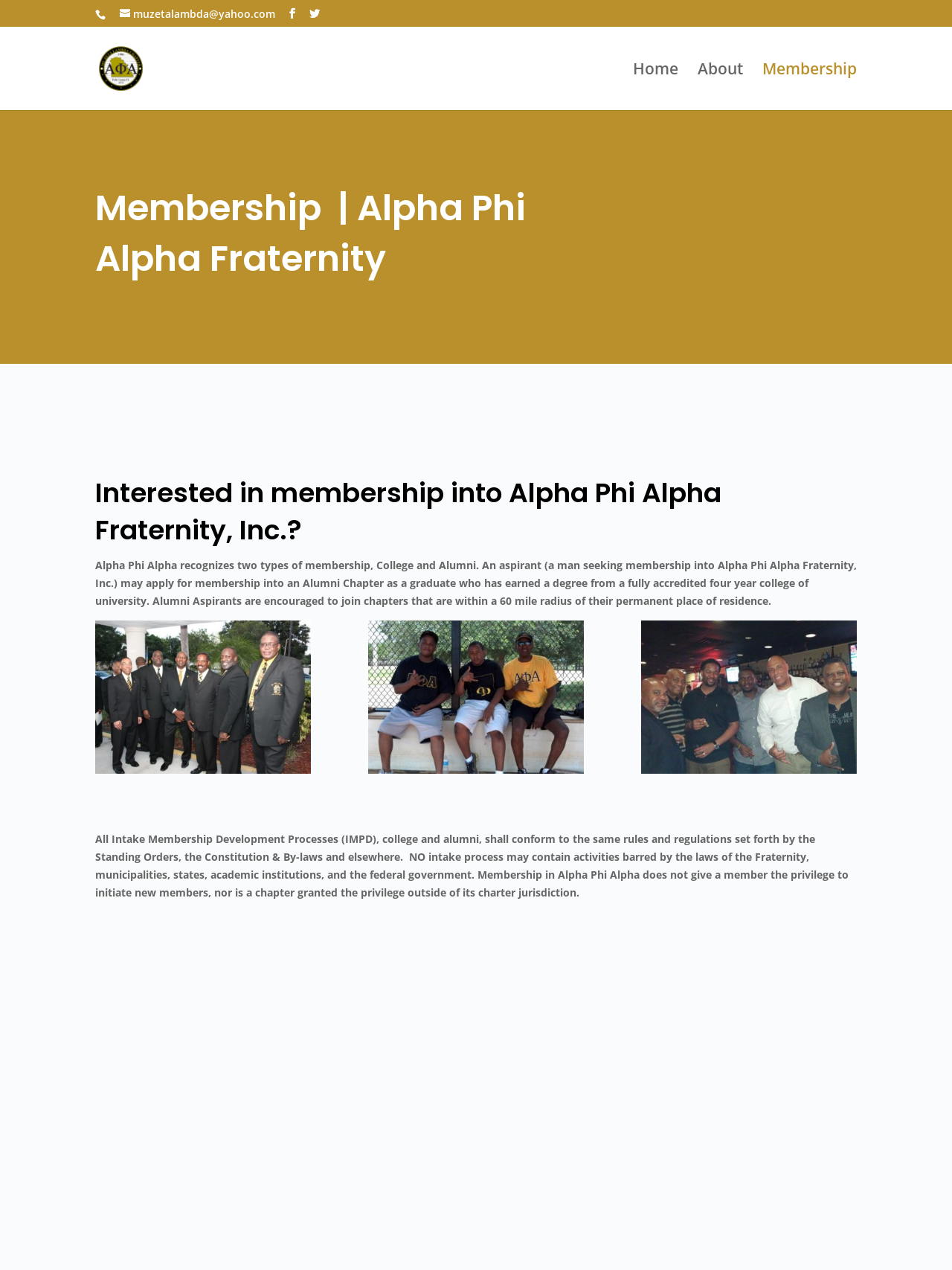Given the webpage screenshot and the description, determine the bounding box coordinates (top-left x, top-left y, bottom-right x, bottom-right y) that define the location of the UI element matching this description: name="s" placeholder="Search …" title="Search for:"

[0.157, 0.021, 0.877, 0.022]